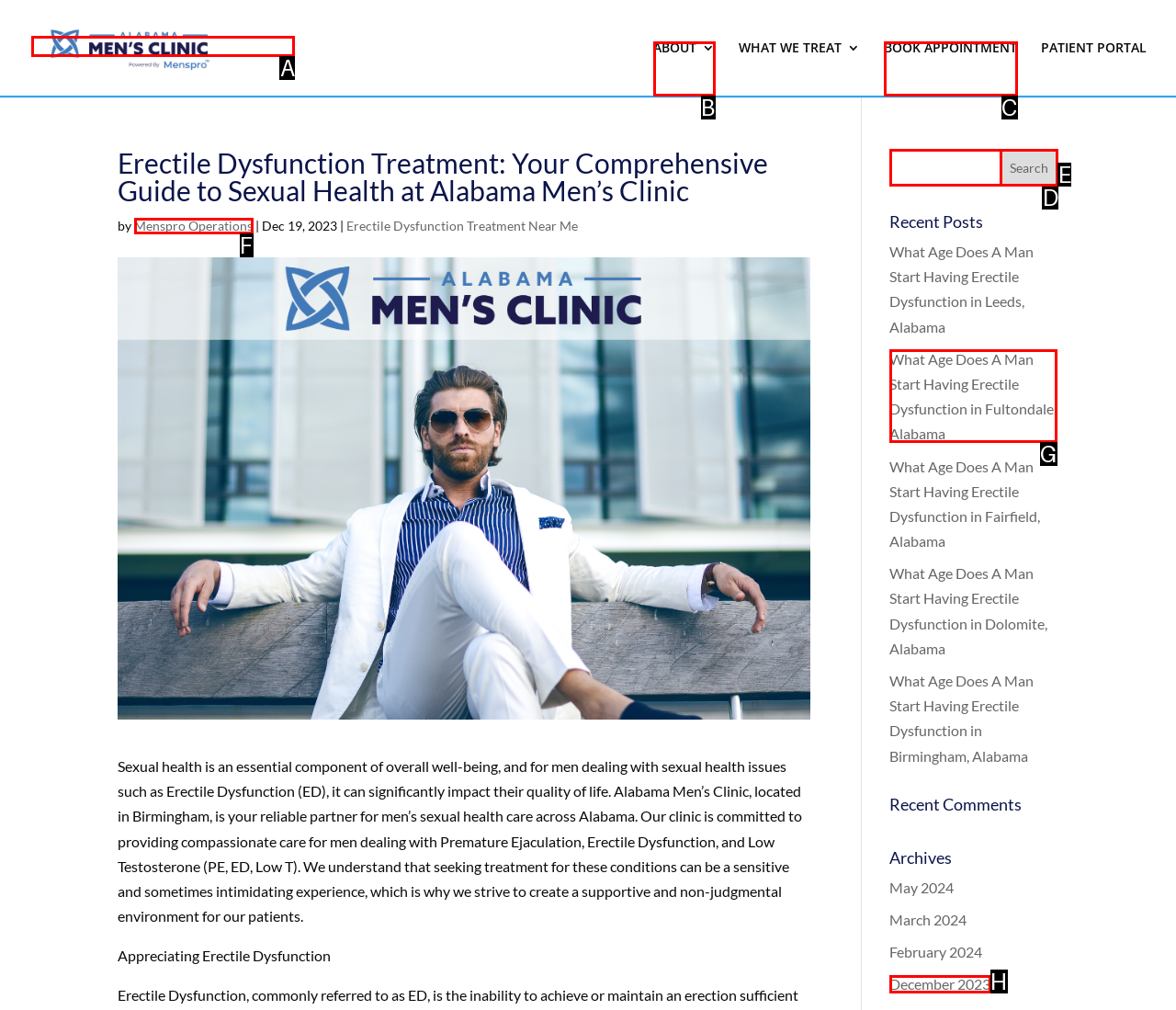Given the task: Book an appointment, indicate which boxed UI element should be clicked. Provide your answer using the letter associated with the correct choice.

C